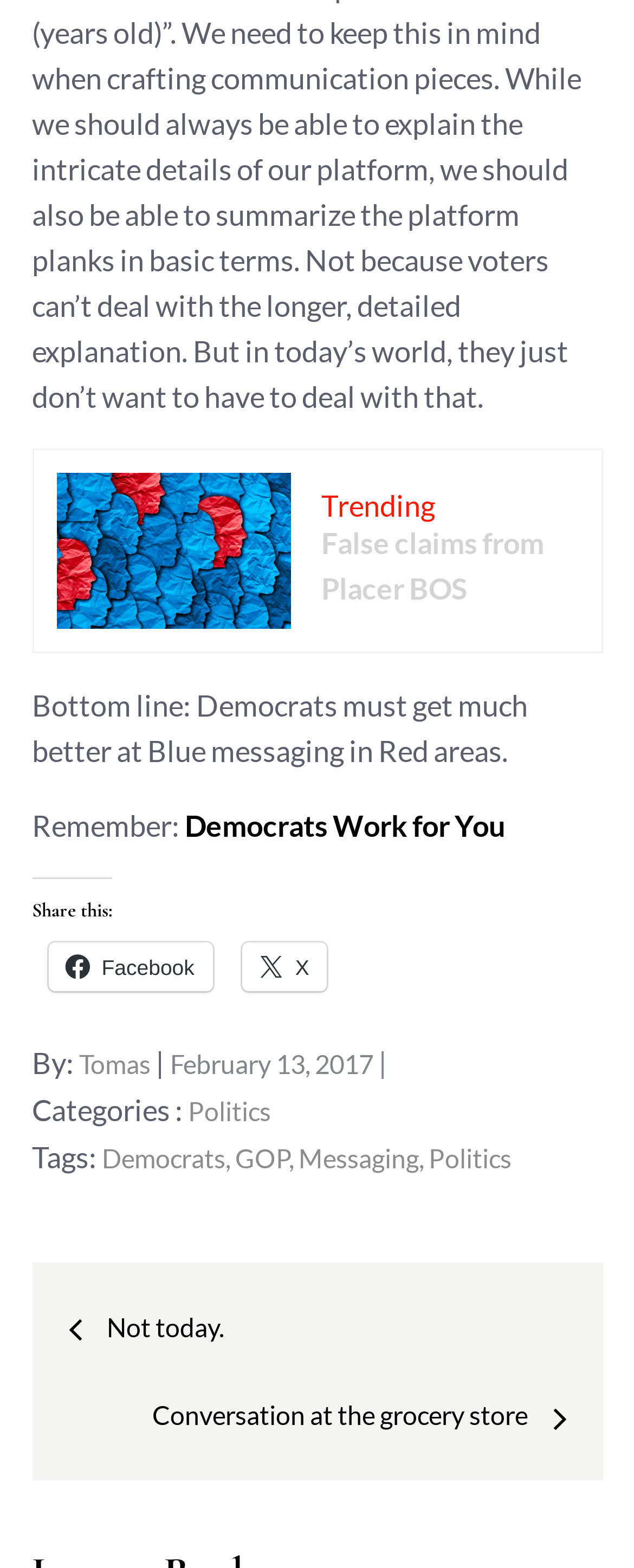Answer this question in one word or a short phrase: What is the date of the post?

February 13, 2017